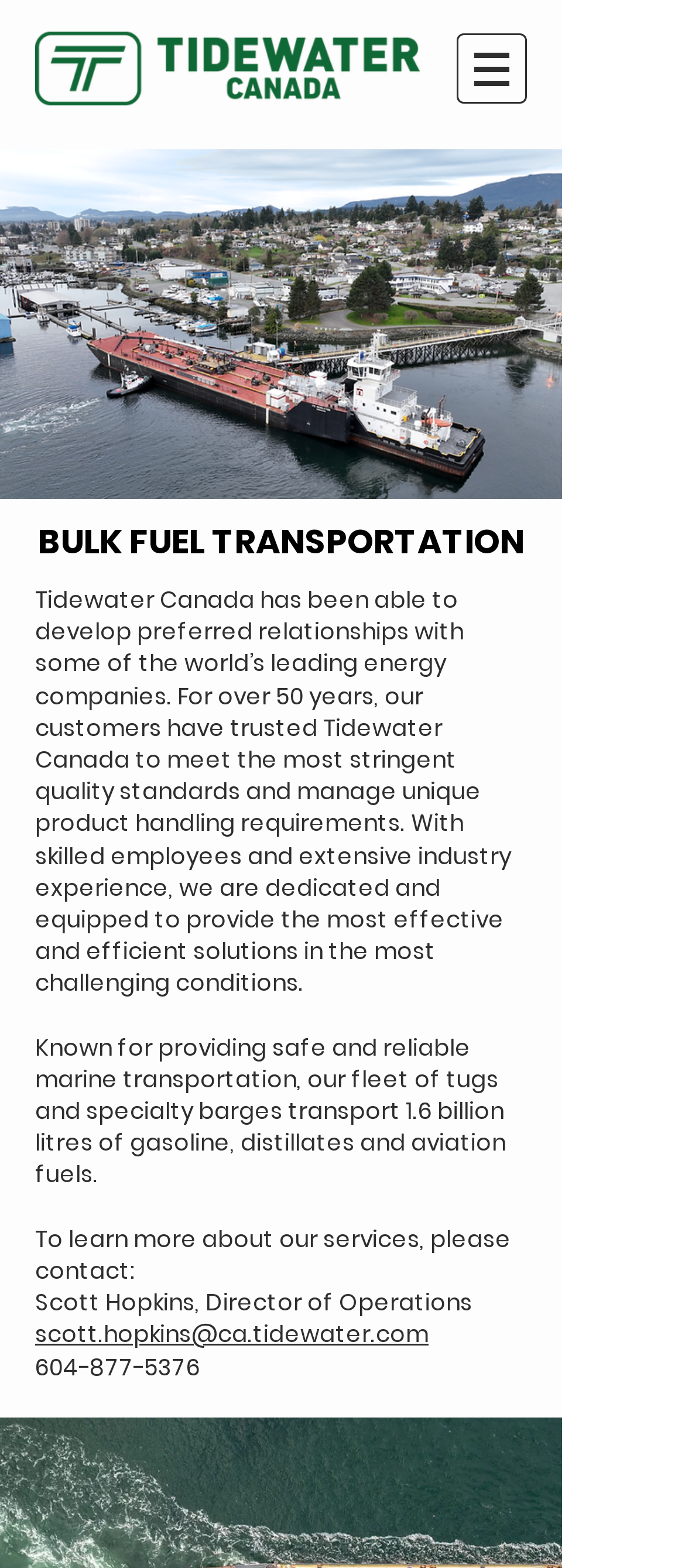Answer in one word or a short phrase: 
Who is the Director of Operations?

Scott Hopkins